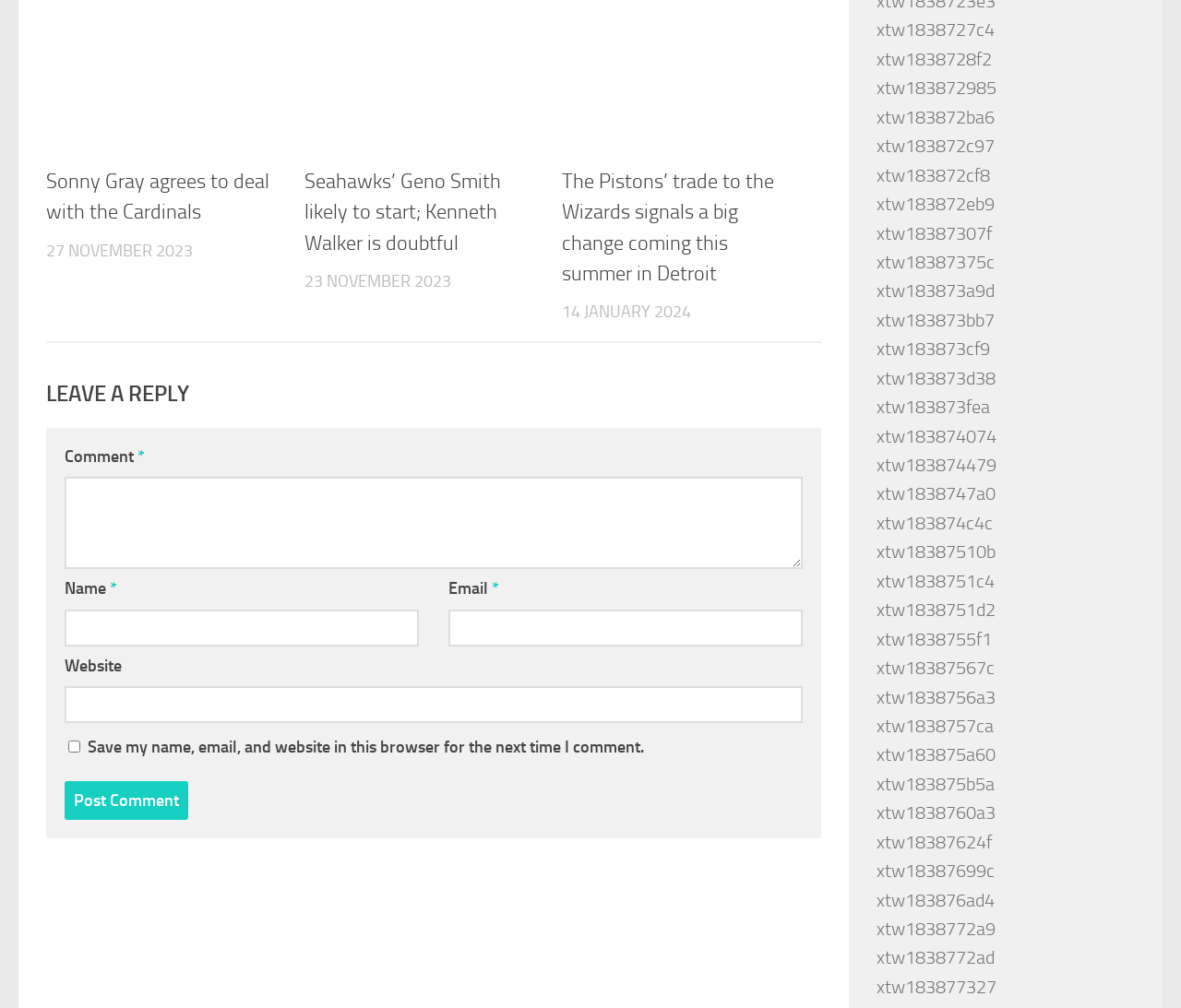How many links are there at the bottom of the webpage?
Please provide a comprehensive answer based on the details in the screenshot.

I scrolled down to the bottom of the webpage and found a series of links. I counted a total of 30 links, each with a unique identifier starting with 'xtw'.